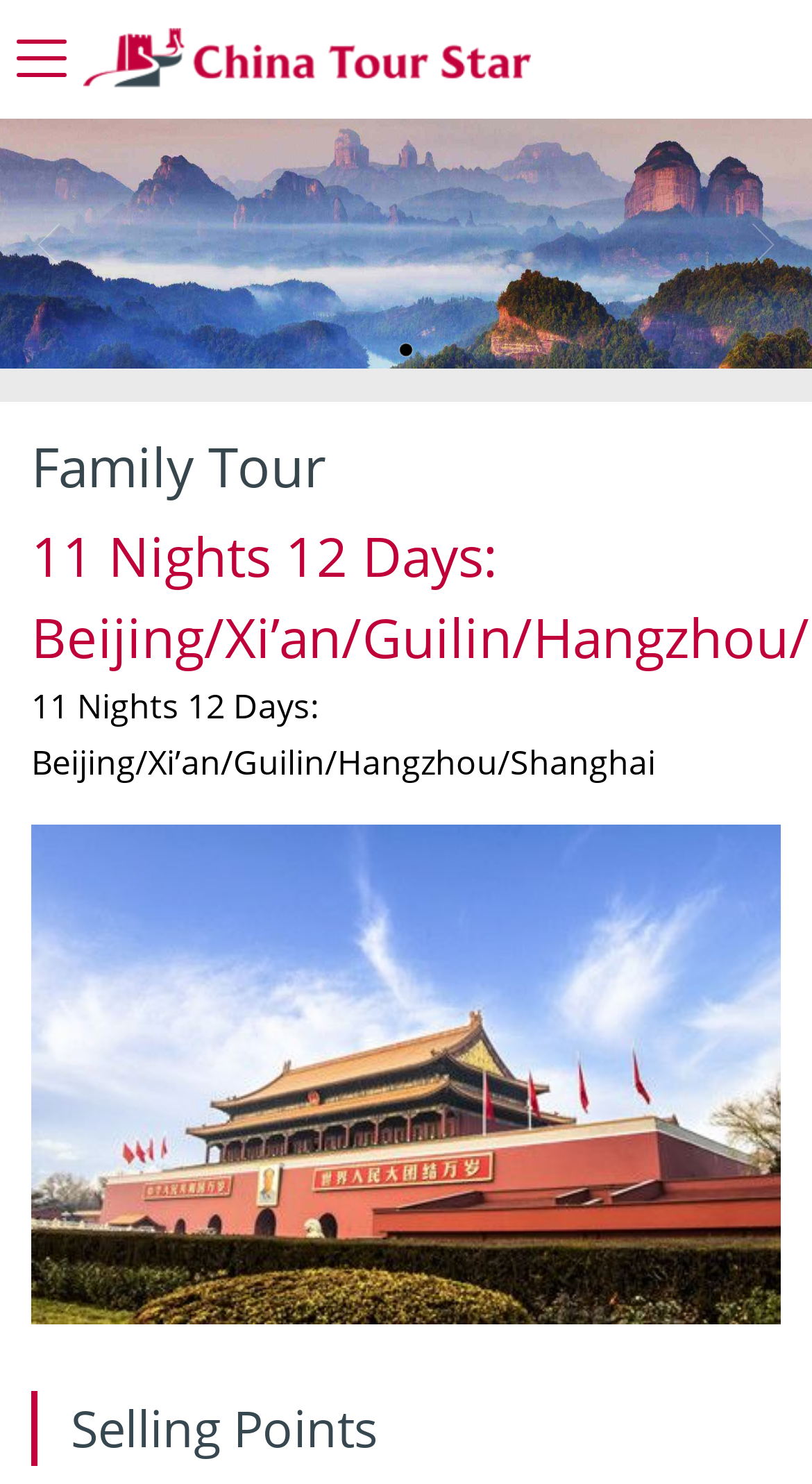How many images are present on the webpage?
Based on the image content, provide your answer in one word or a short phrase.

5